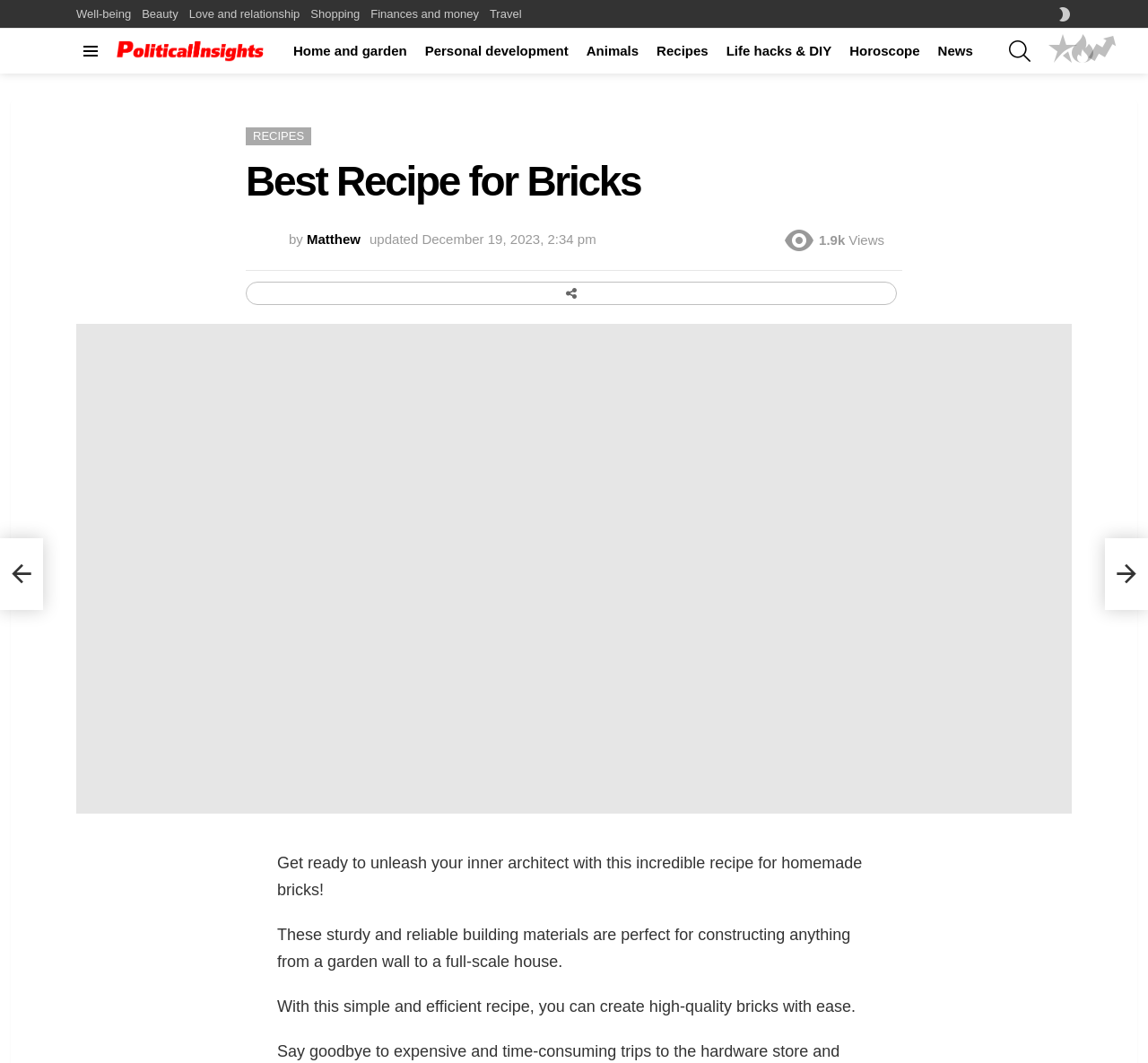What is the purpose of the bricks mentioned in the article?
We need a detailed and meticulous answer to the question.

I determined the purpose of the bricks by reading the introductory paragraph, which mentions that the bricks are 'perfect for constructing anything from a garden wall to a full-scale house'. This suggests that the bricks can be used for a variety of construction projects.